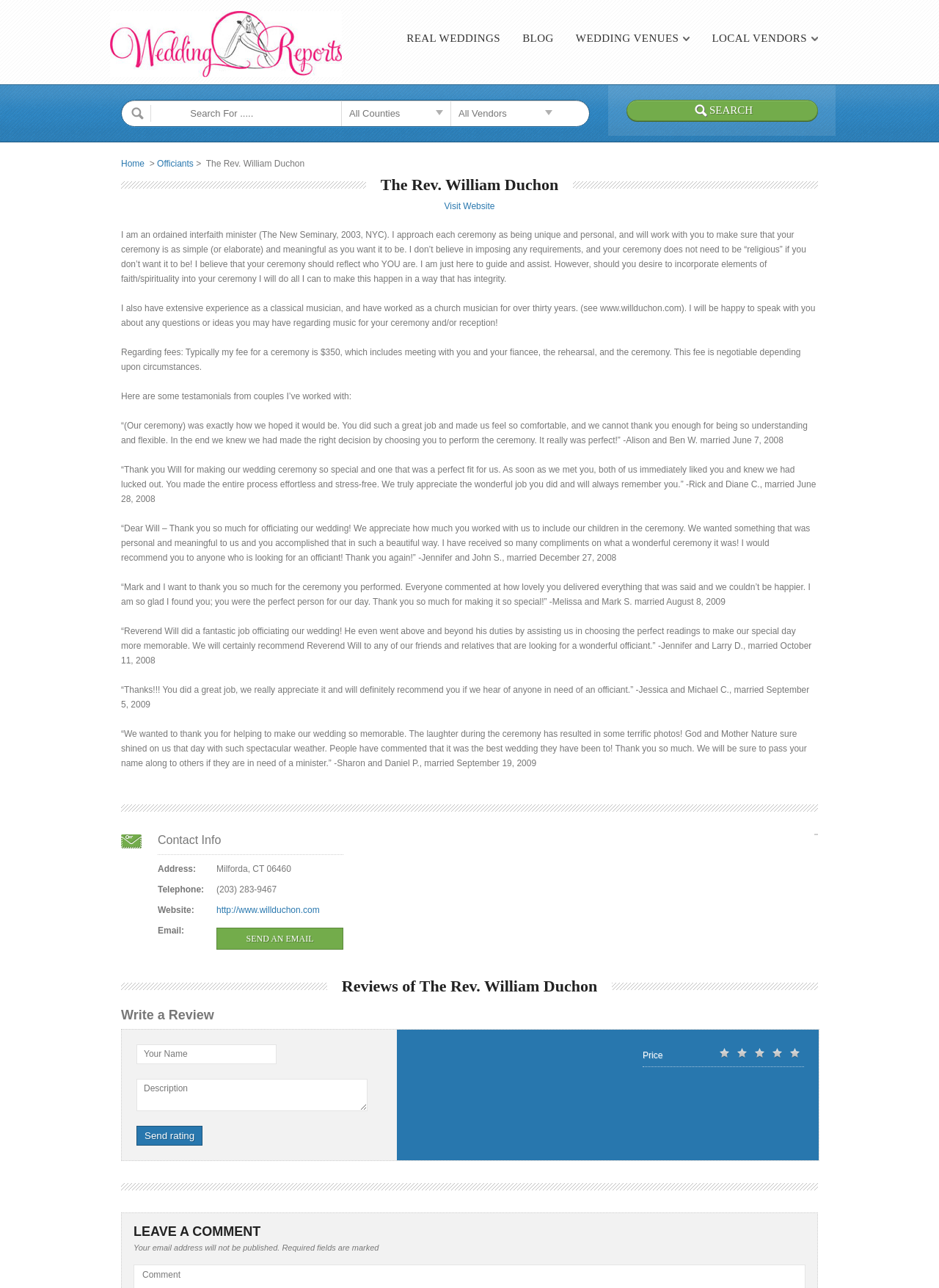Illustrate the webpage with a detailed description.

This webpage is about The Rev. William Duchon, an ordained interfaith minister based in Milford, CT. At the top of the page, there is a main menu with links to "REAL WEDDINGS", "BLOG", "WEDDING VENUES", and "LOCAL VENDORS". Below the main menu, there is a search bar with three textboxes and a "Search" button.

The main content of the page is divided into sections. The first section is an article about The Rev. William Duchon, which includes a heading, a description list, and several paragraphs of text. The description list provides contact information, including address, telephone number, website, and email. The paragraphs of text describe The Rev. William Duchon's approach to ceremonies, his experience as a classical musician, and his fees.

The next section is a series of testimonials from couples who have worked with The Rev. William Duchon. Each testimonial includes a quote from the couple, along with their names and the date of their wedding.

Below the testimonials, there is a separator line, followed by a section with a heading "Reviews of The Rev. William Duchon". This section includes a heading "Write a Review" and a table with fields for users to leave a review, including their name, description, and rating.

At the bottom of the page, there is another separator line, followed by a section with a heading "LEAVE A COMMENT". This section includes a note that email addresses will not be published, a reminder that required fields are marked, and a field for users to leave a comment.